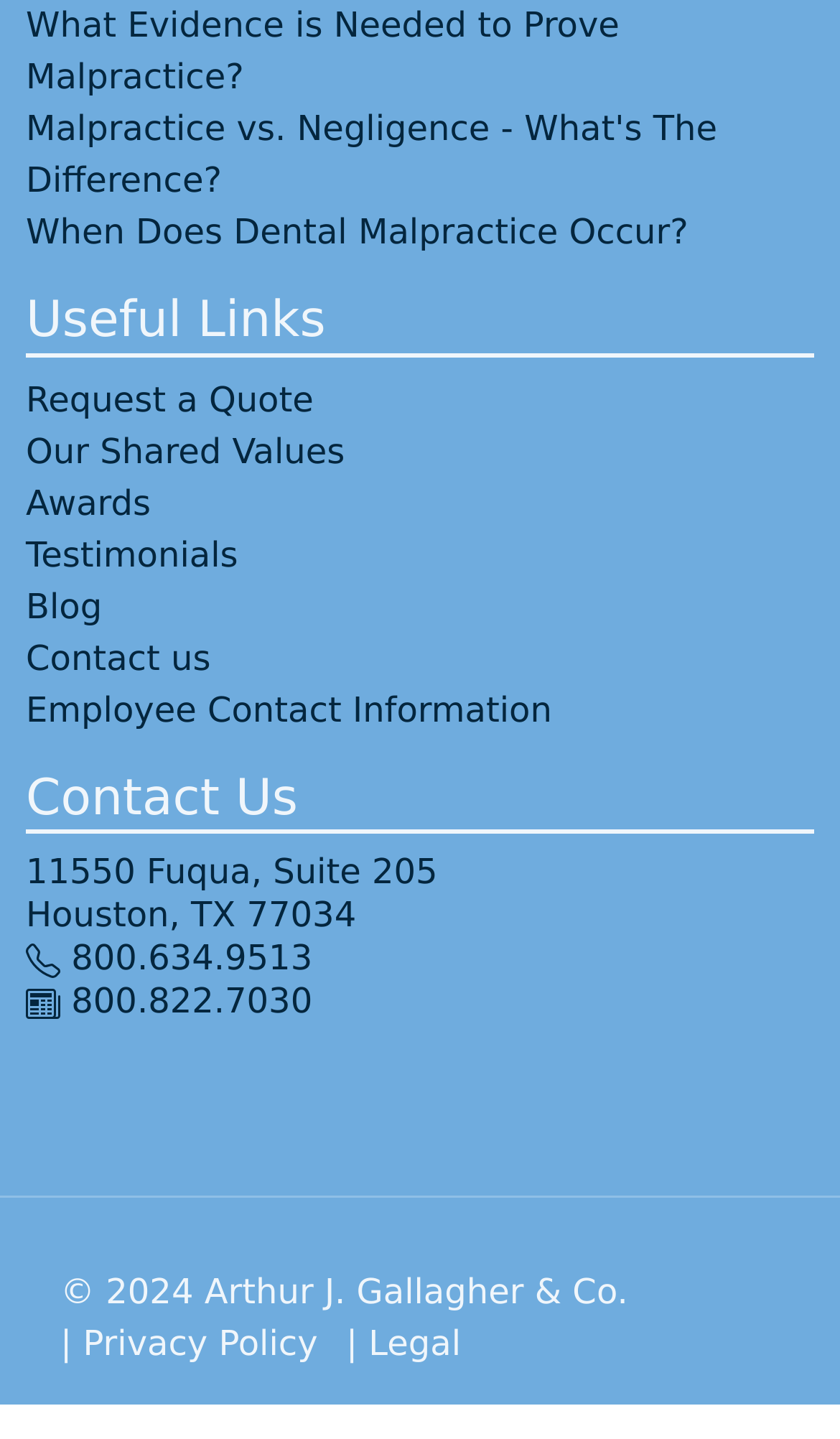Pinpoint the bounding box coordinates of the element to be clicked to execute the instruction: "Click on 'What Evidence is Needed to Prove Malpractice?'".

[0.031, 0.003, 0.738, 0.067]